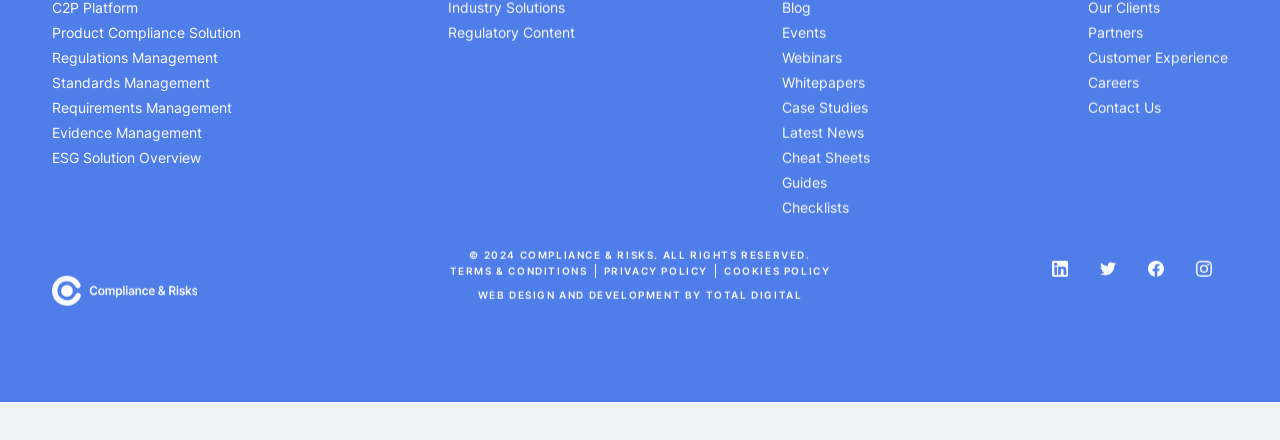What is the name of the platform?
Please give a well-detailed answer to the question.

The name of the platform can be found in the top-left corner of the webpage, where it is written as a link 'C2P Platform'.